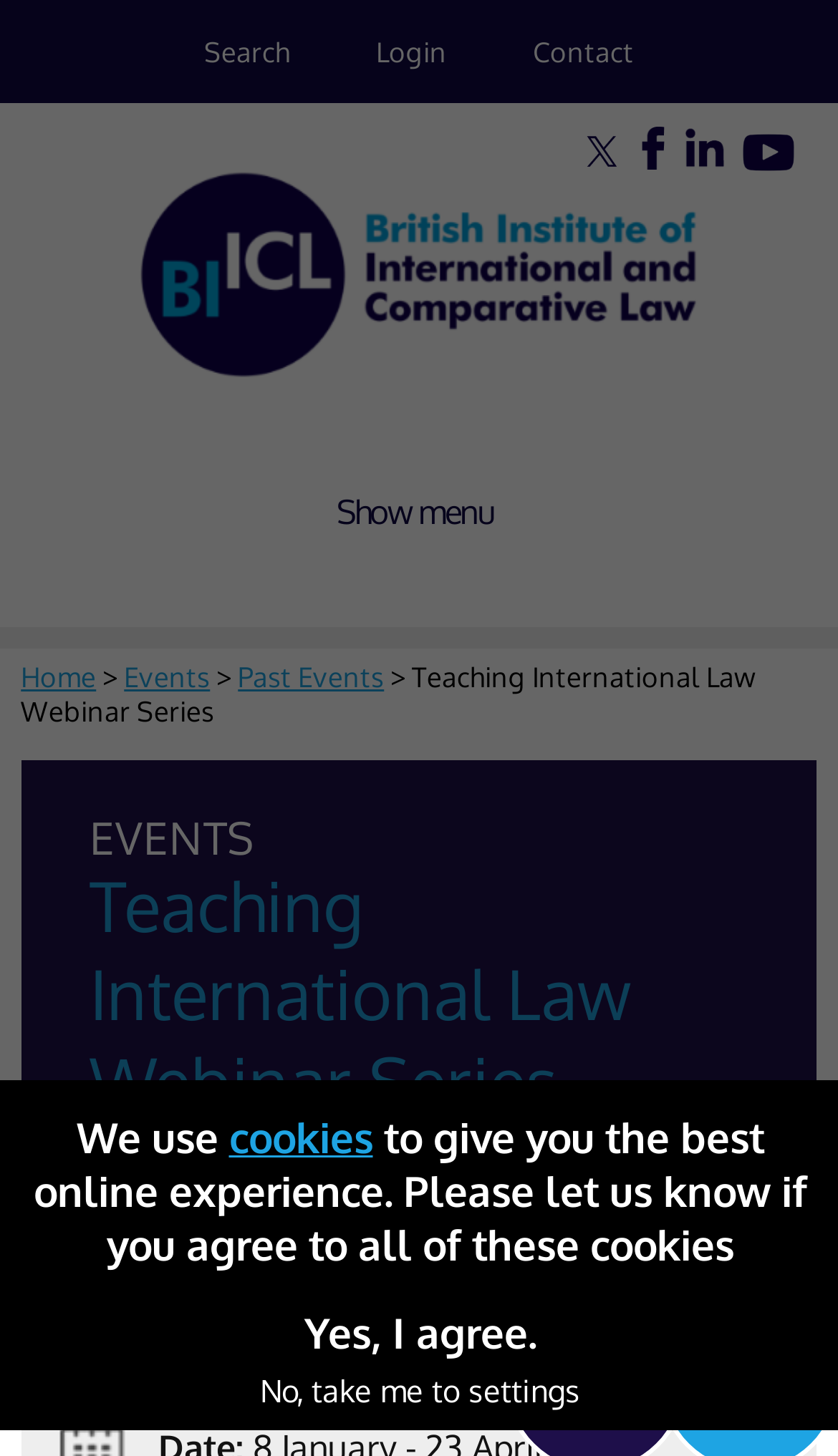What is the name of the webinar series?
Refer to the image and give a detailed response to the question.

I looked at the heading element with the text 'Teaching International Law Webinar Series' and found the name of the webinar series.